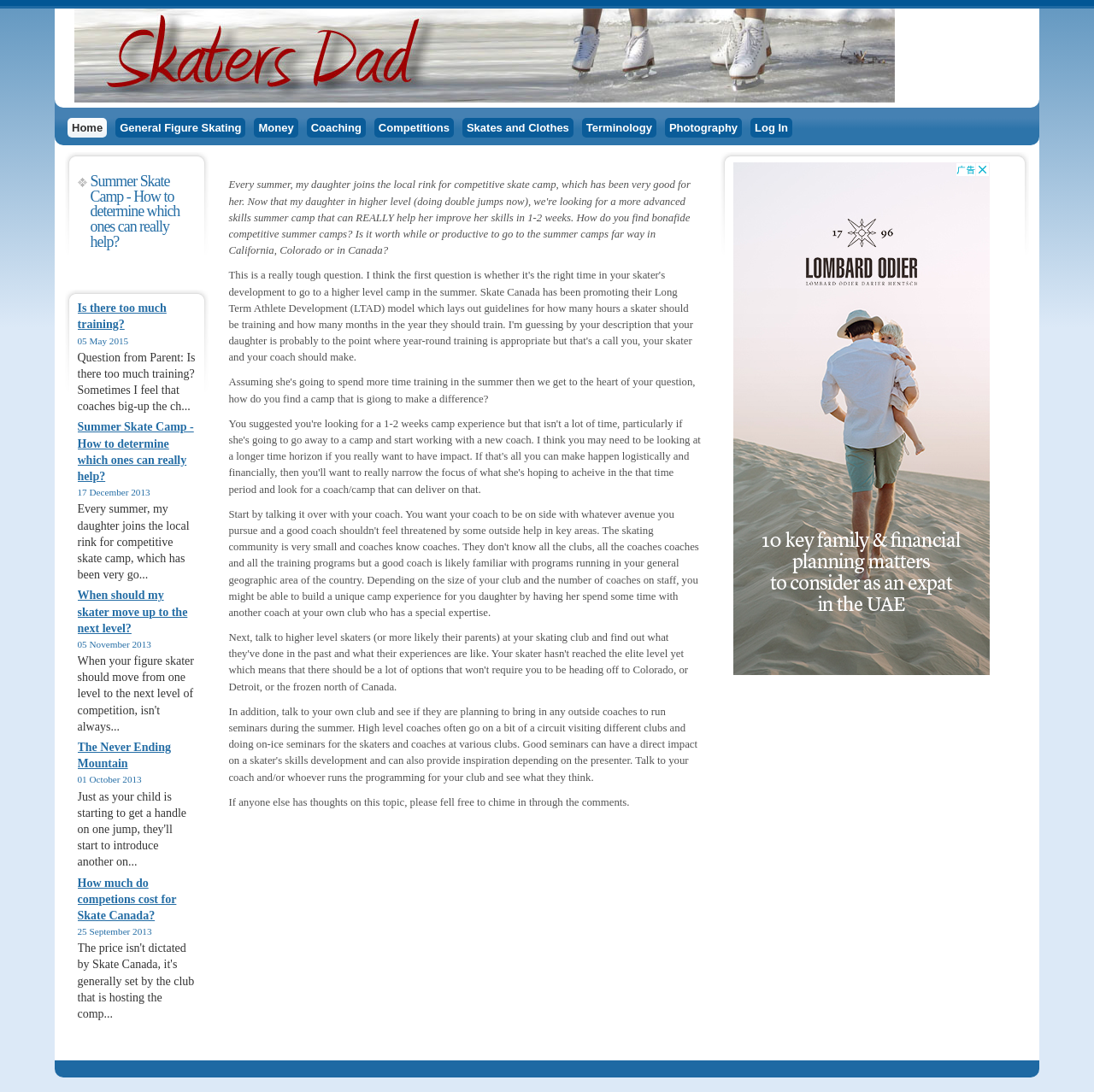Please indicate the bounding box coordinates for the clickable area to complete the following task: "Click on the 'Skates and Clothes' link". The coordinates should be specified as four float numbers between 0 and 1, i.e., [left, top, right, bottom].

[0.423, 0.108, 0.524, 0.126]